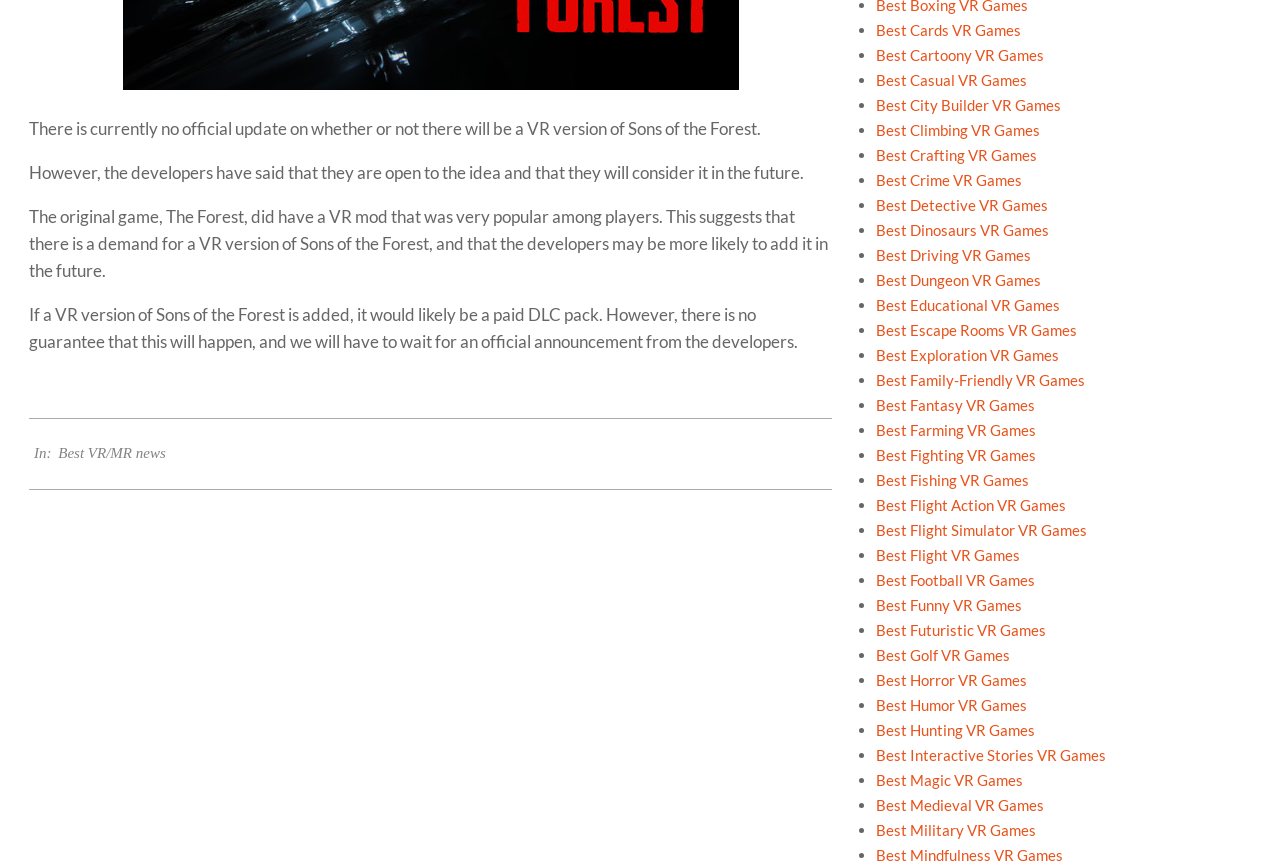Determine the bounding box for the UI element that matches this description: "Best VR/MR news".

[0.046, 0.512, 0.129, 0.531]